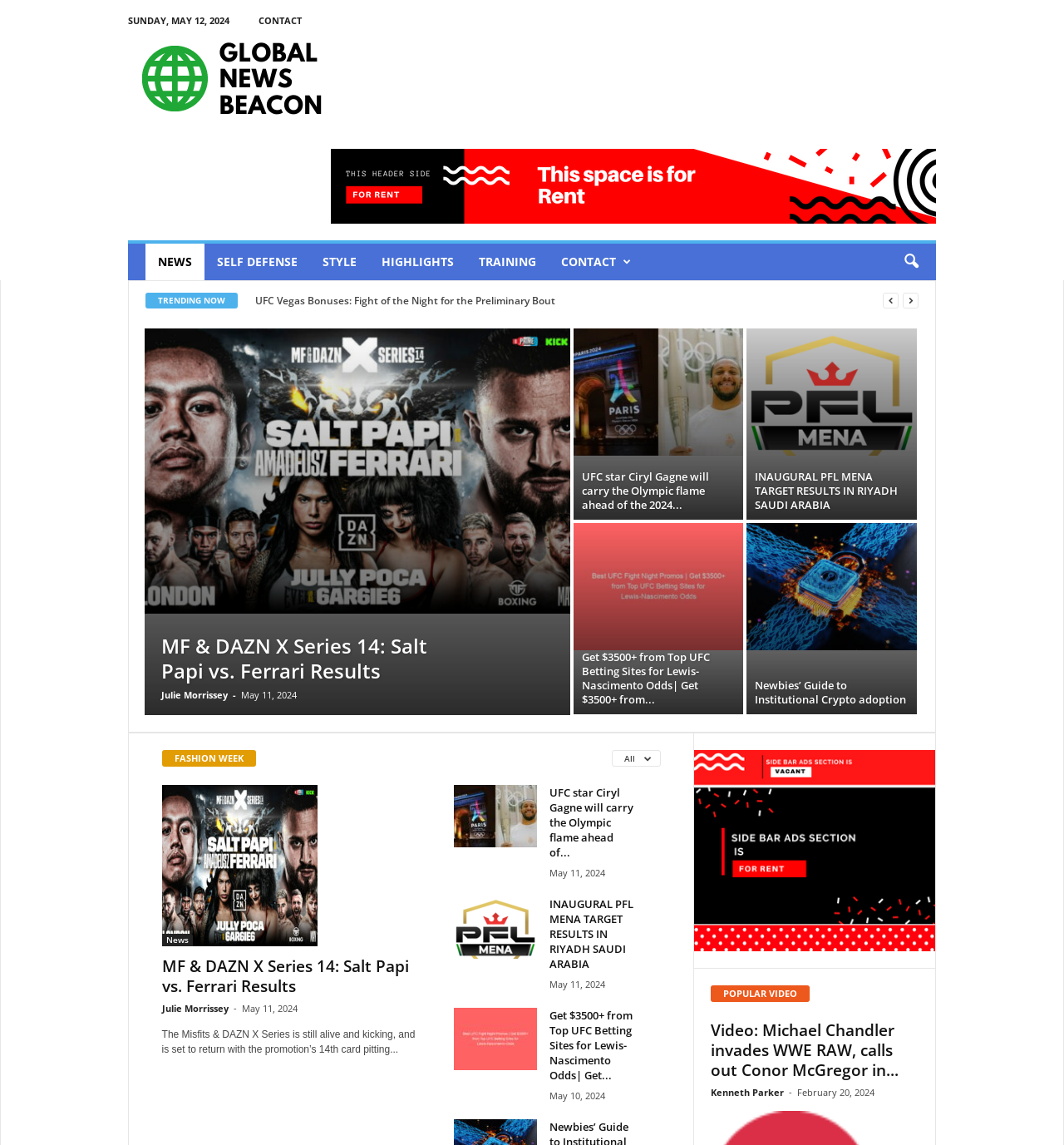Please identify the coordinates of the bounding box for the clickable region that will accomplish this instruction: "view the 'MF & DAZN X Series 14: Salt Papi vs. Ferrari Results'".

[0.136, 0.287, 0.536, 0.536]